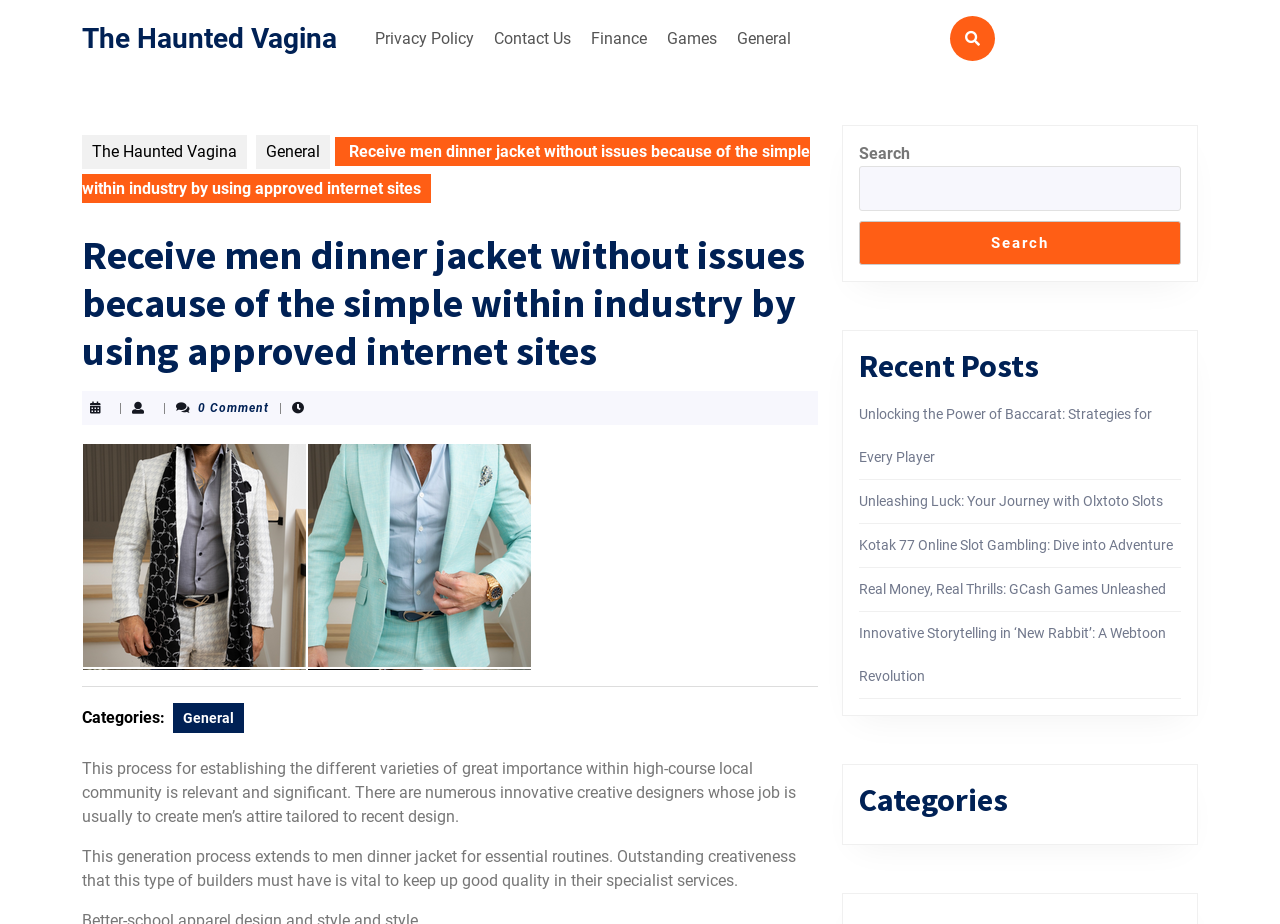Respond with a single word or phrase to the following question: How many recent posts are listed?

5